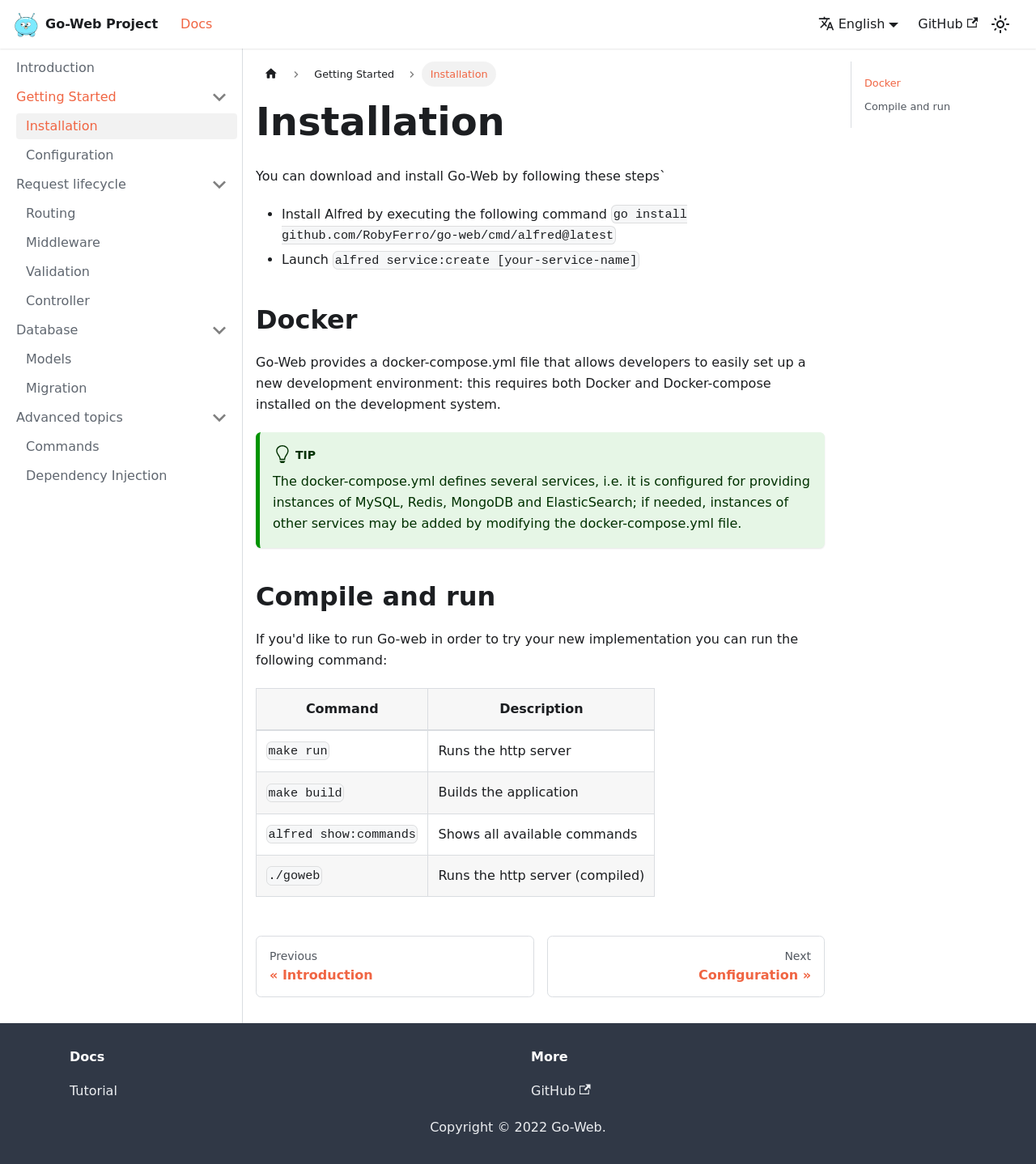Bounding box coordinates should be in the format (top-left x, top-left y, bottom-right x, bottom-right y) and all values should be floating point numbers between 0 and 1. Determine the bounding box coordinate for the UI element described as: Dependency Injection

[0.016, 0.398, 0.229, 0.42]